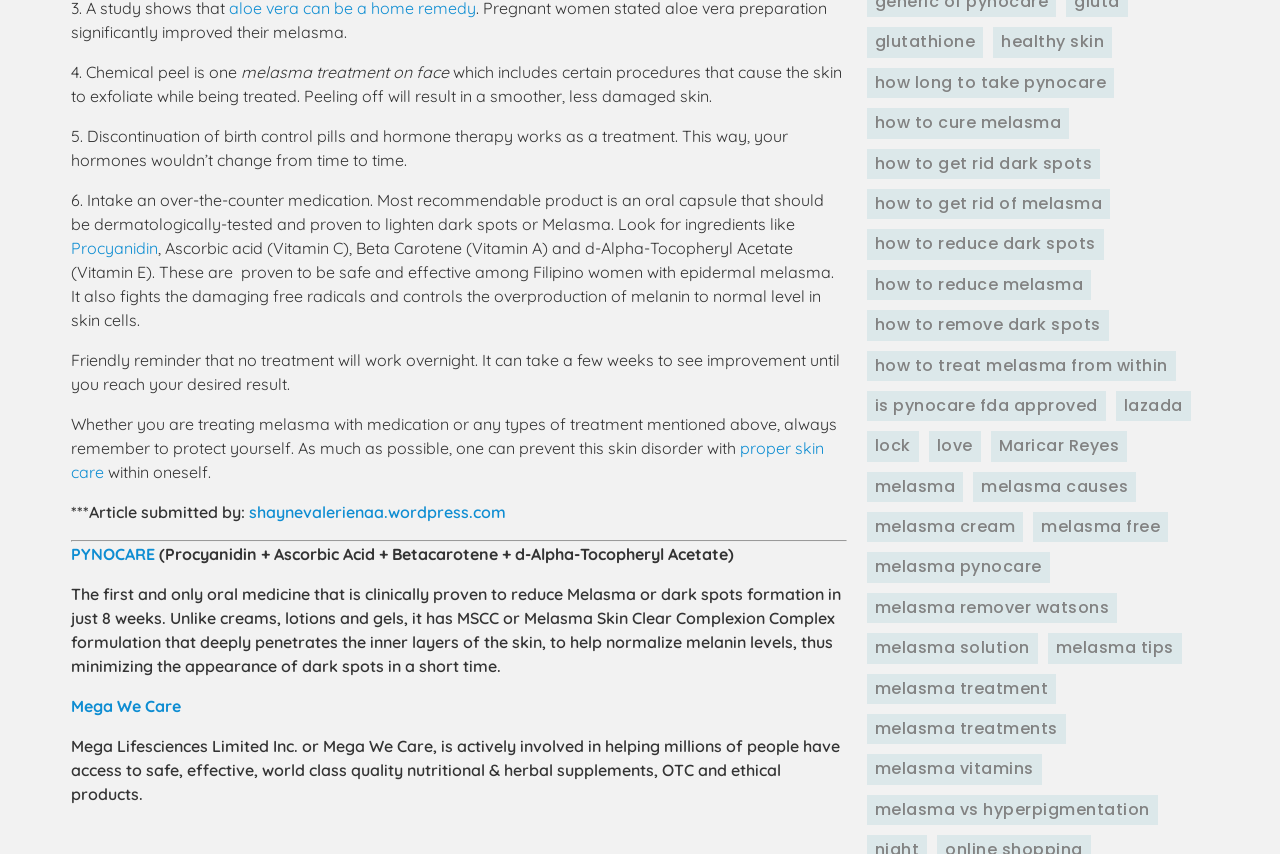Given the description: "Mega We Care", determine the bounding box coordinates of the UI element. The coordinates should be formatted as four float numbers between 0 and 1, [left, top, right, bottom].

[0.056, 0.814, 0.142, 0.838]